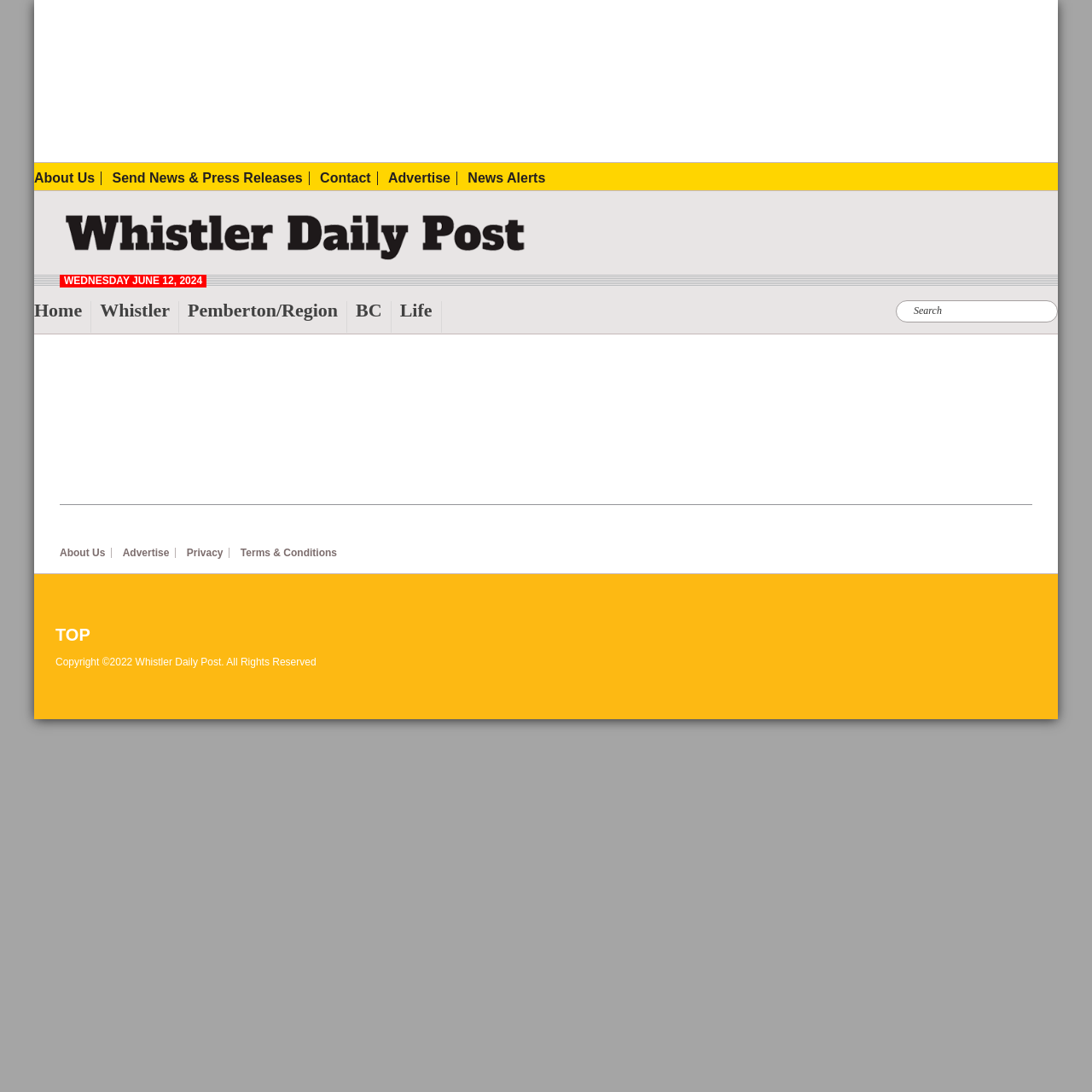What is the name of the publication?
Answer the question with as much detail as possible.

I determined the answer by looking at the top-left corner of the webpage, where I found the logo and name of the publication, 'The Whistler Daily Post'.